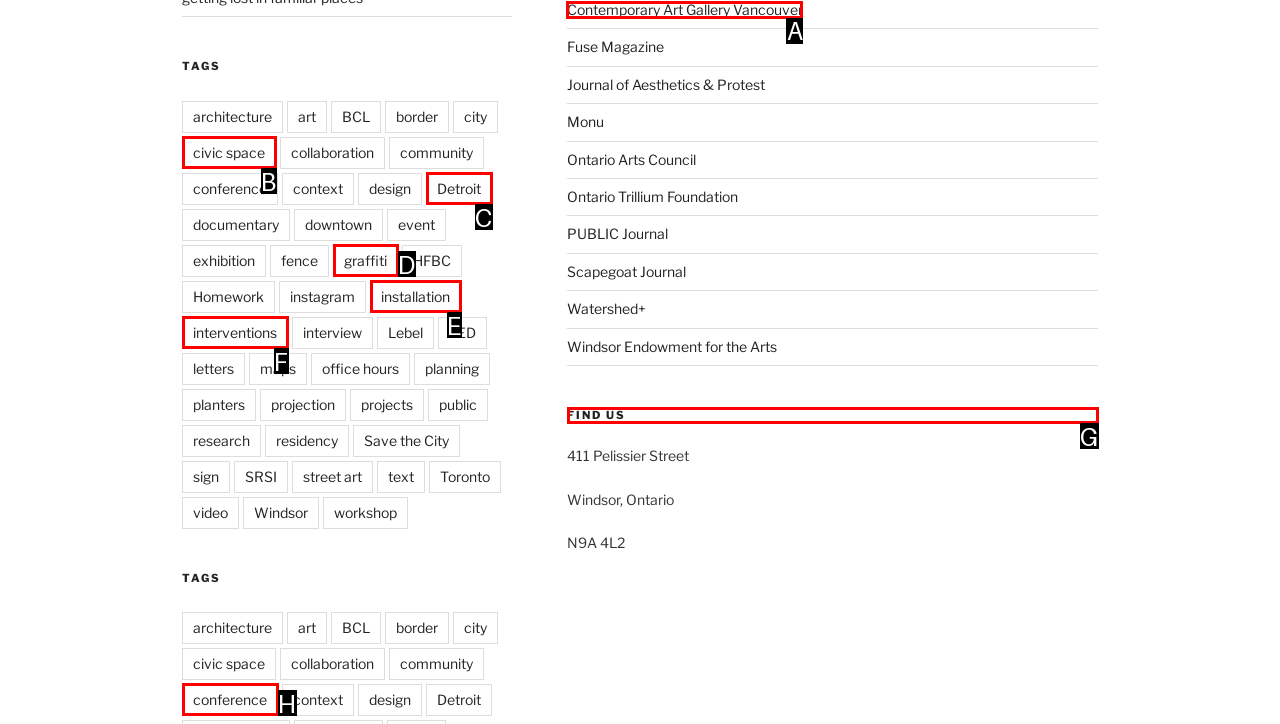Choose the correct UI element to click for this task: go to the 'FIND US' section Answer using the letter from the given choices.

G